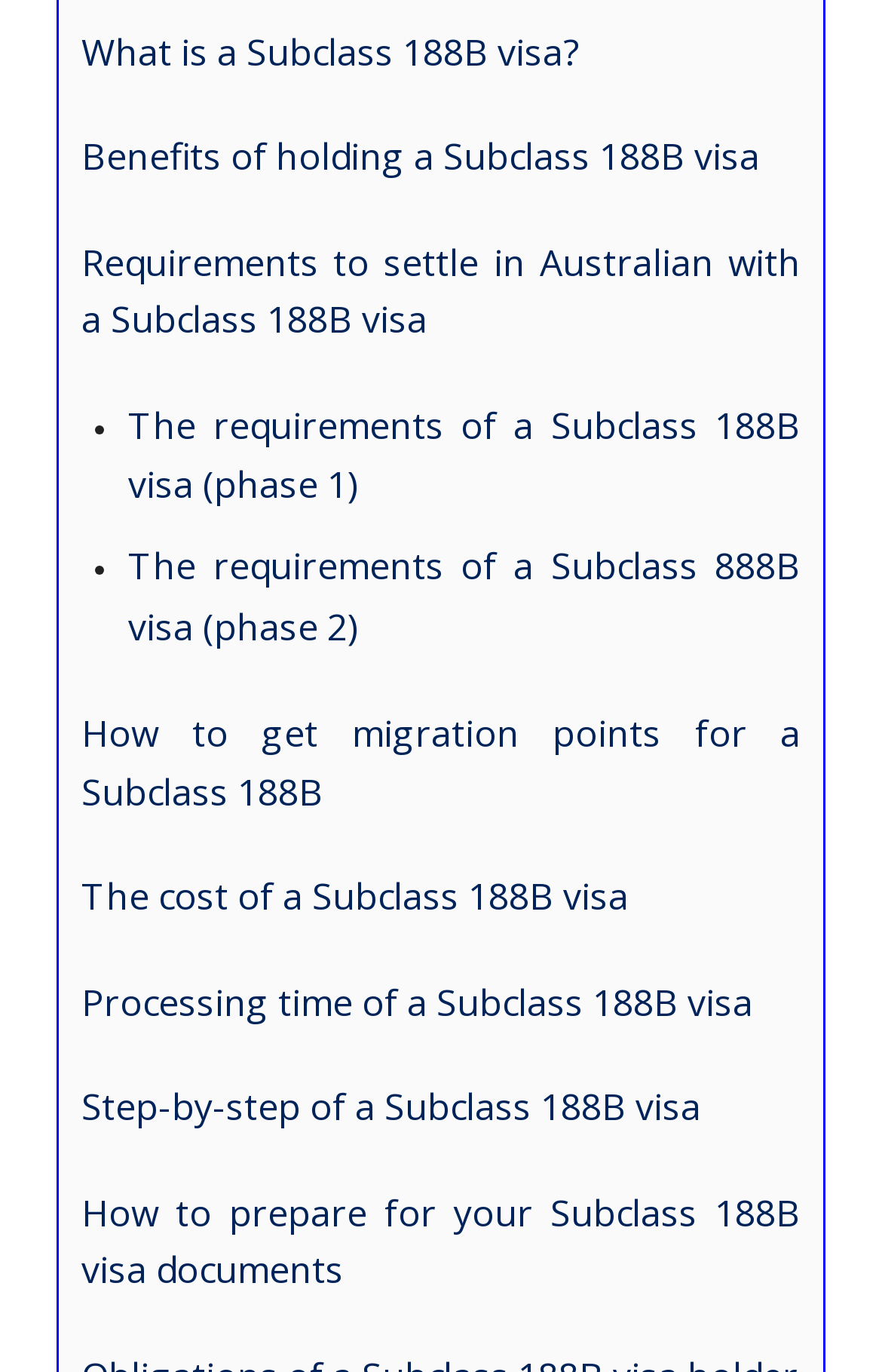Please provide the bounding box coordinates for the element that needs to be clicked to perform the instruction: "Find out how to get migration points for a Subclass 188B". The coordinates must consist of four float numbers between 0 and 1, formatted as [left, top, right, bottom].

[0.092, 0.517, 0.908, 0.595]